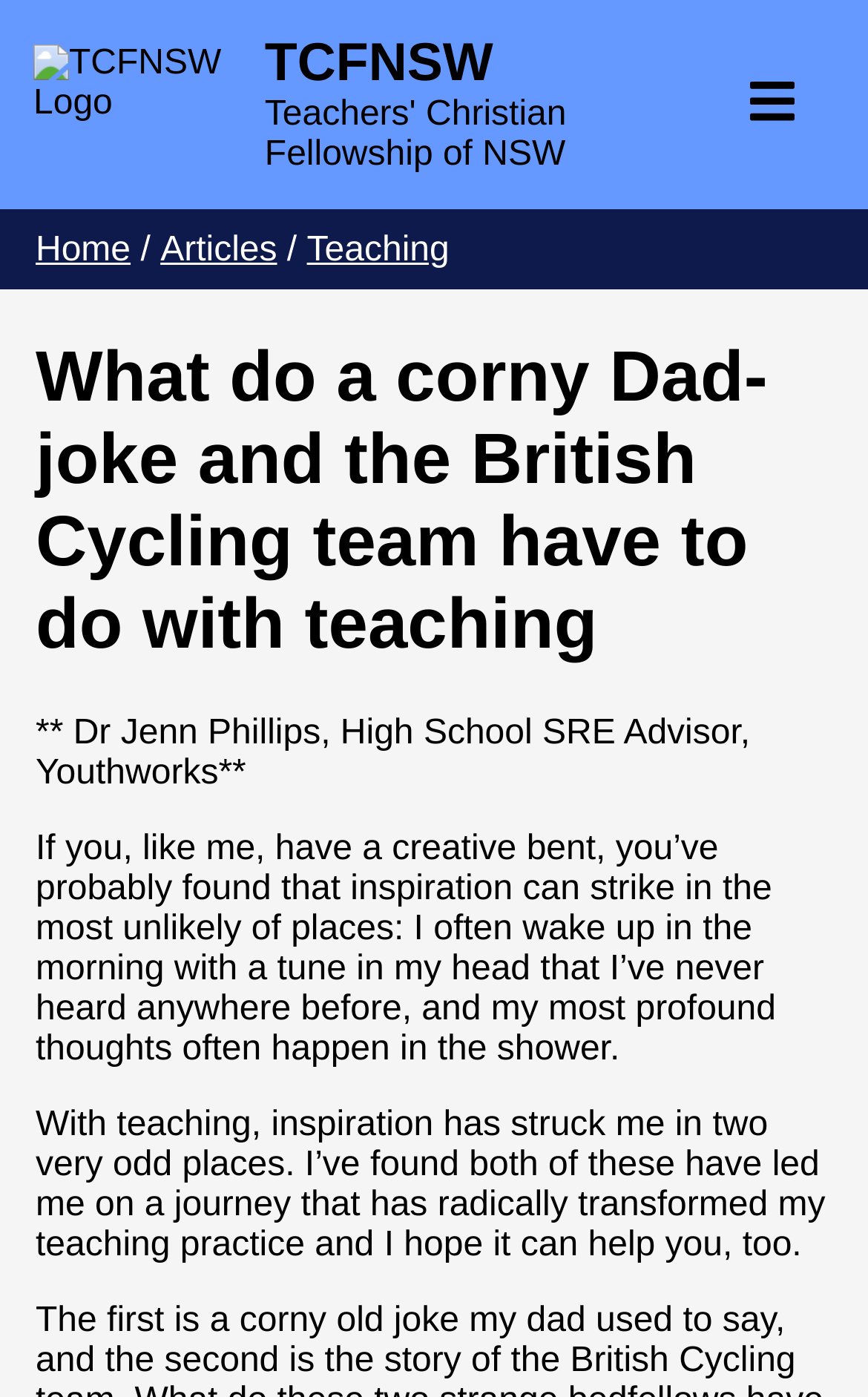Please identify the bounding box coordinates of the area that needs to be clicked to follow this instruction: "Click the TCFNSW logo".

[0.038, 0.031, 0.284, 0.119]